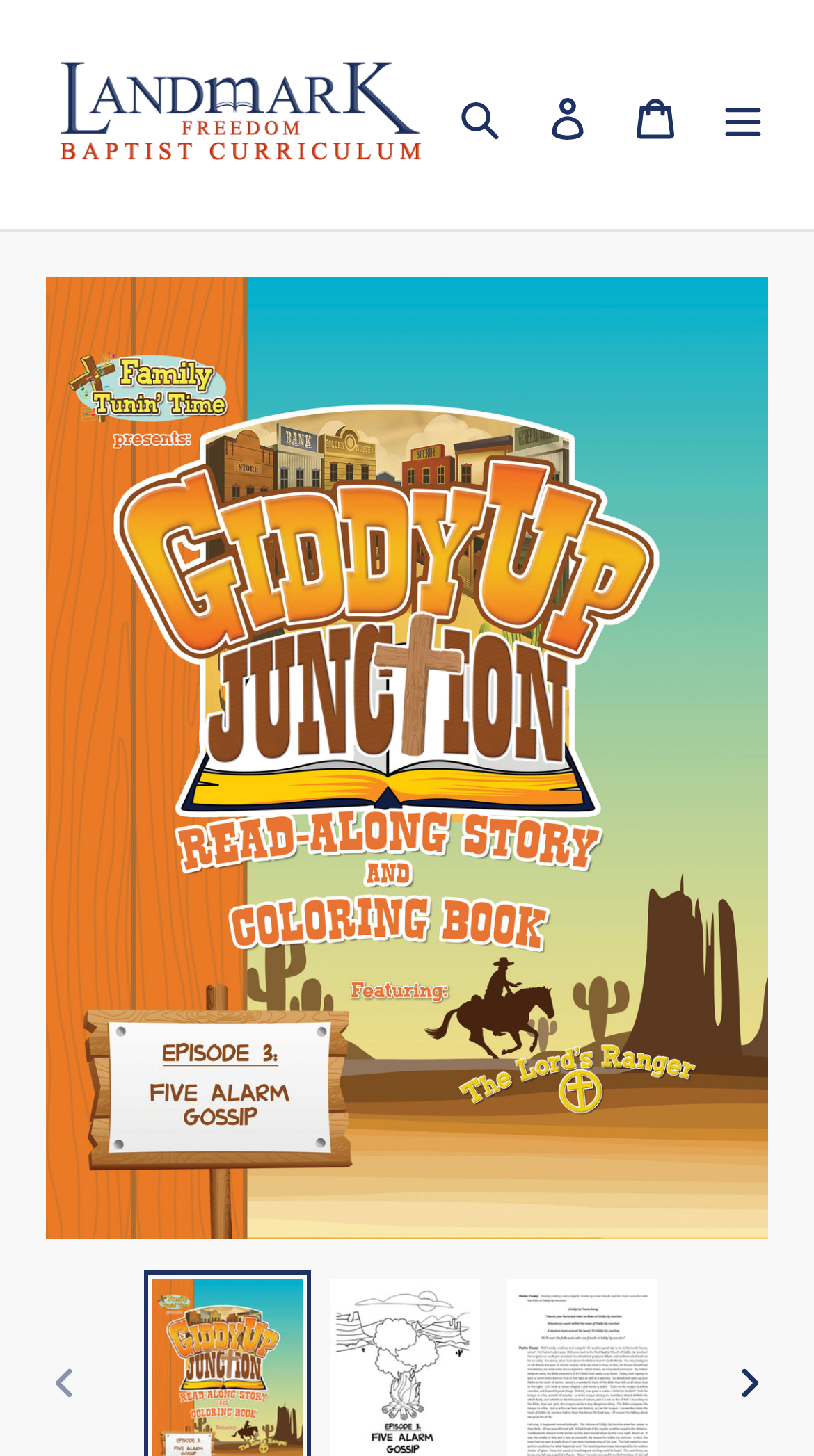Bounding box coordinates should be in the format (top-left x, top-left y, bottom-right x, bottom-right y) and all values should be floating point numbers between 0 and 1. Determine the bounding box coordinate for the UI element described as: parent_node: Search aria-label="Menu"

[0.859, 0.045, 0.967, 0.112]